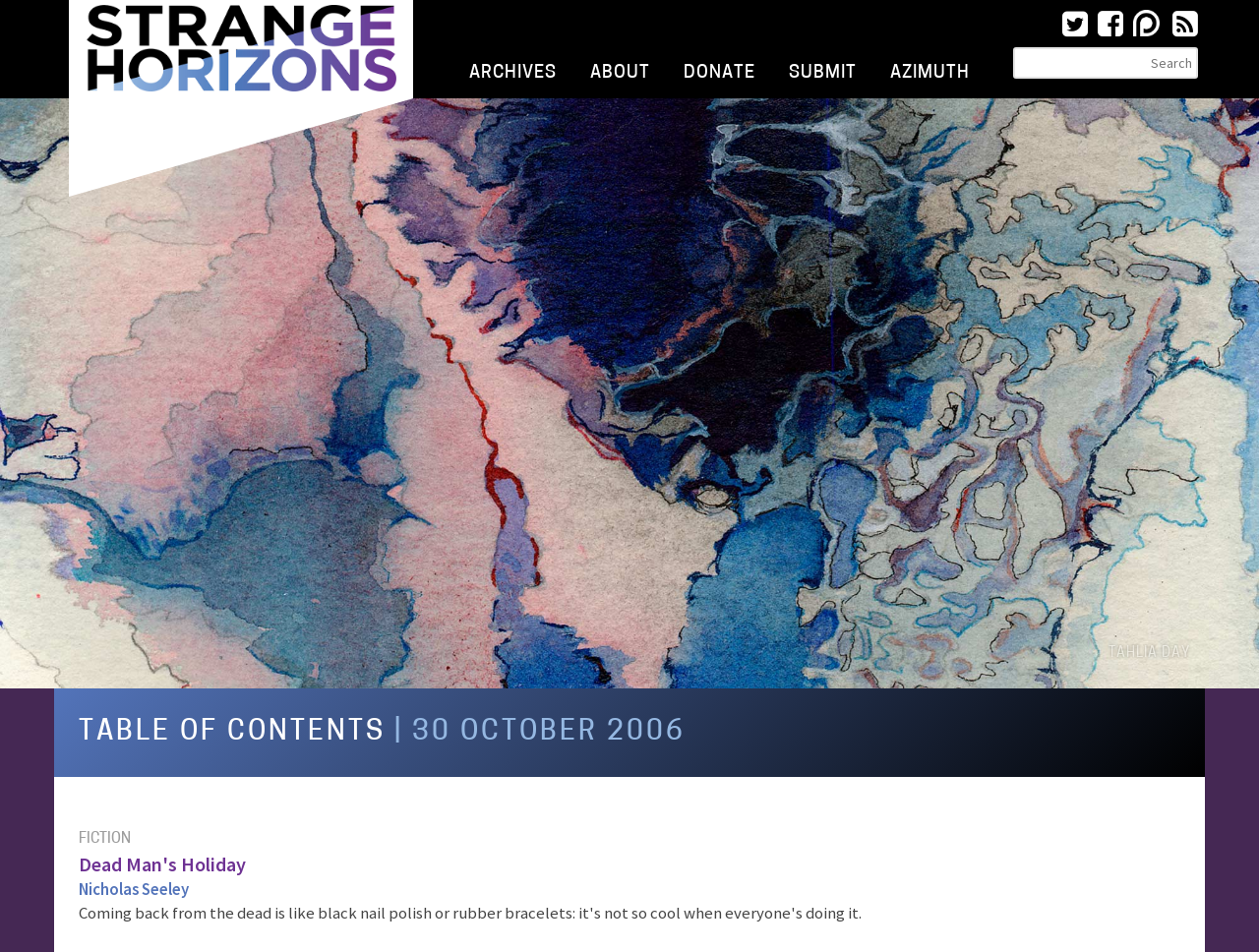Please indicate the bounding box coordinates of the element's region to be clicked to achieve the instruction: "Read the fiction section". Provide the coordinates as four float numbers between 0 and 1, i.e., [left, top, right, bottom].

[0.062, 0.874, 0.104, 0.889]